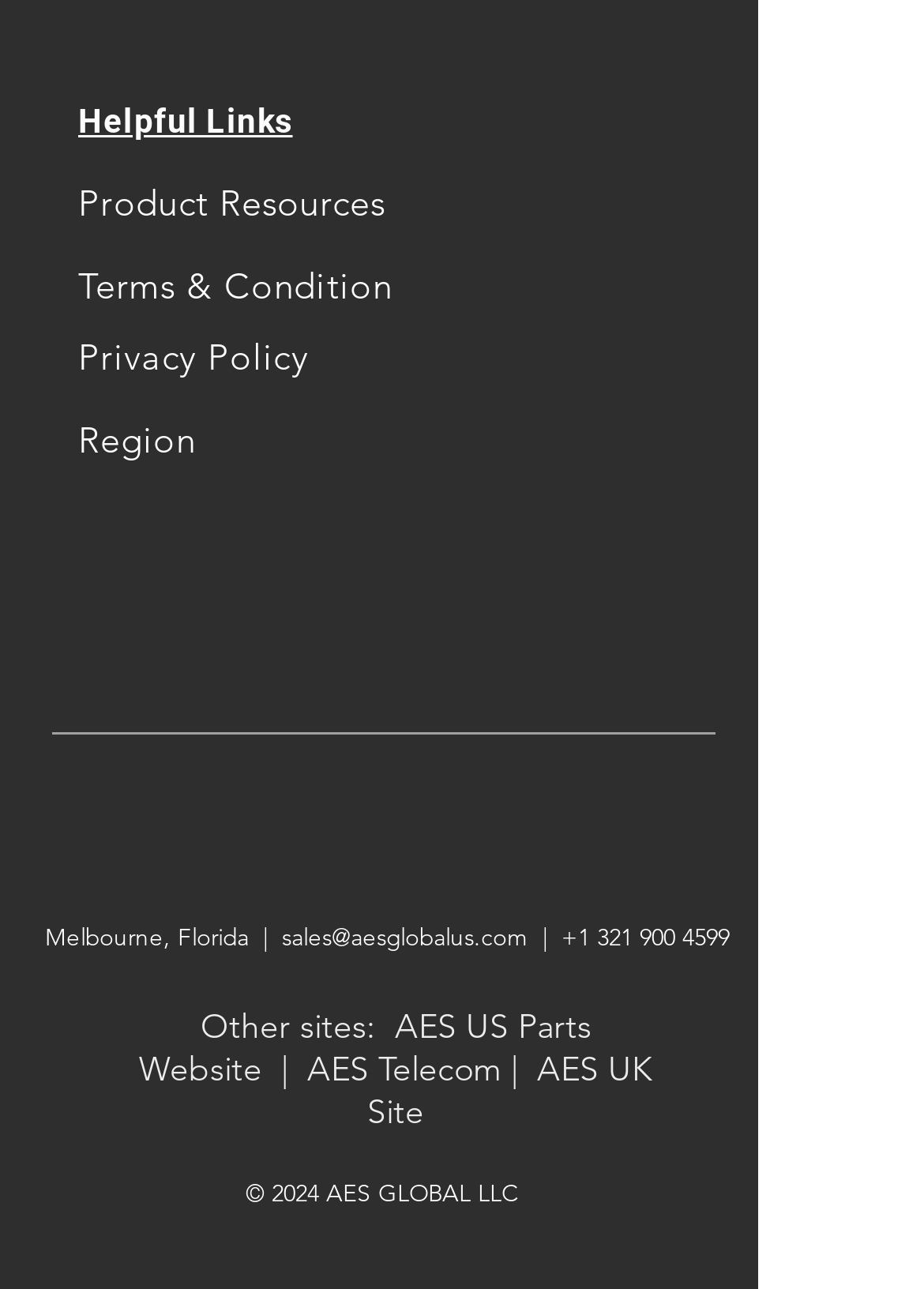Extract the bounding box coordinates of the UI element described: "aria-label="Facebook"". Provide the coordinates in the format [left, top, right, bottom] with values ranging from 0 to 1.

[0.213, 0.633, 0.285, 0.685]